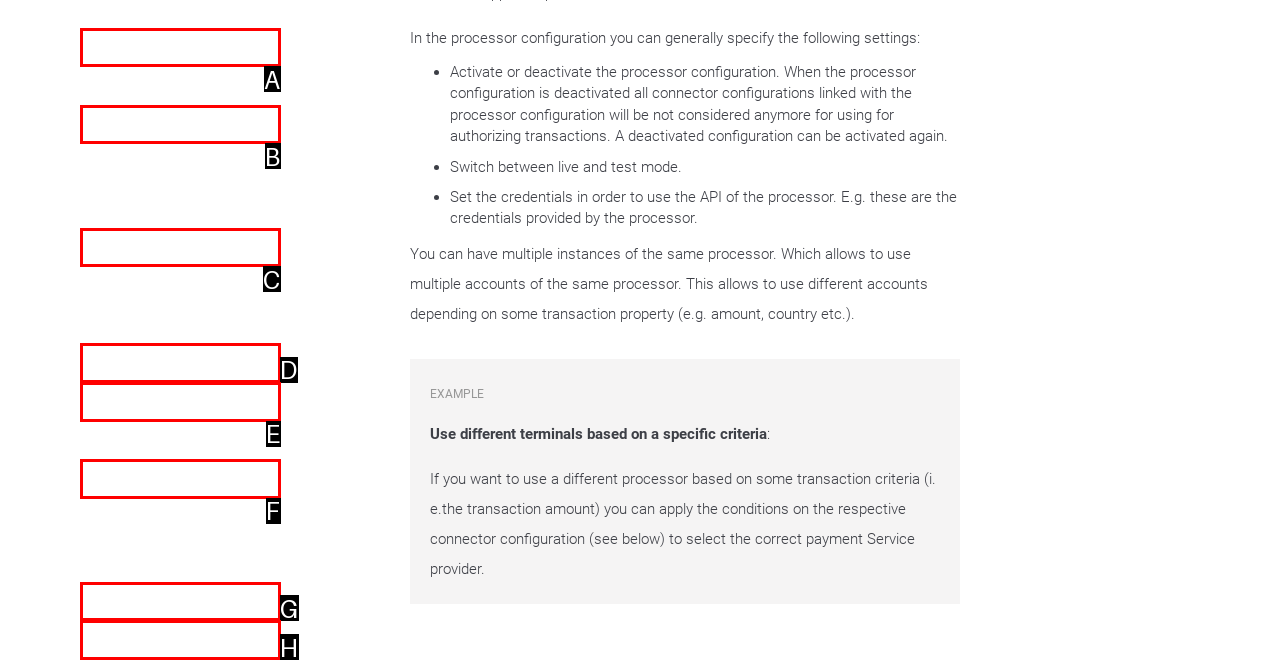Based on the description: Reverends, identify the matching lettered UI element.
Answer by indicating the letter from the choices.

None